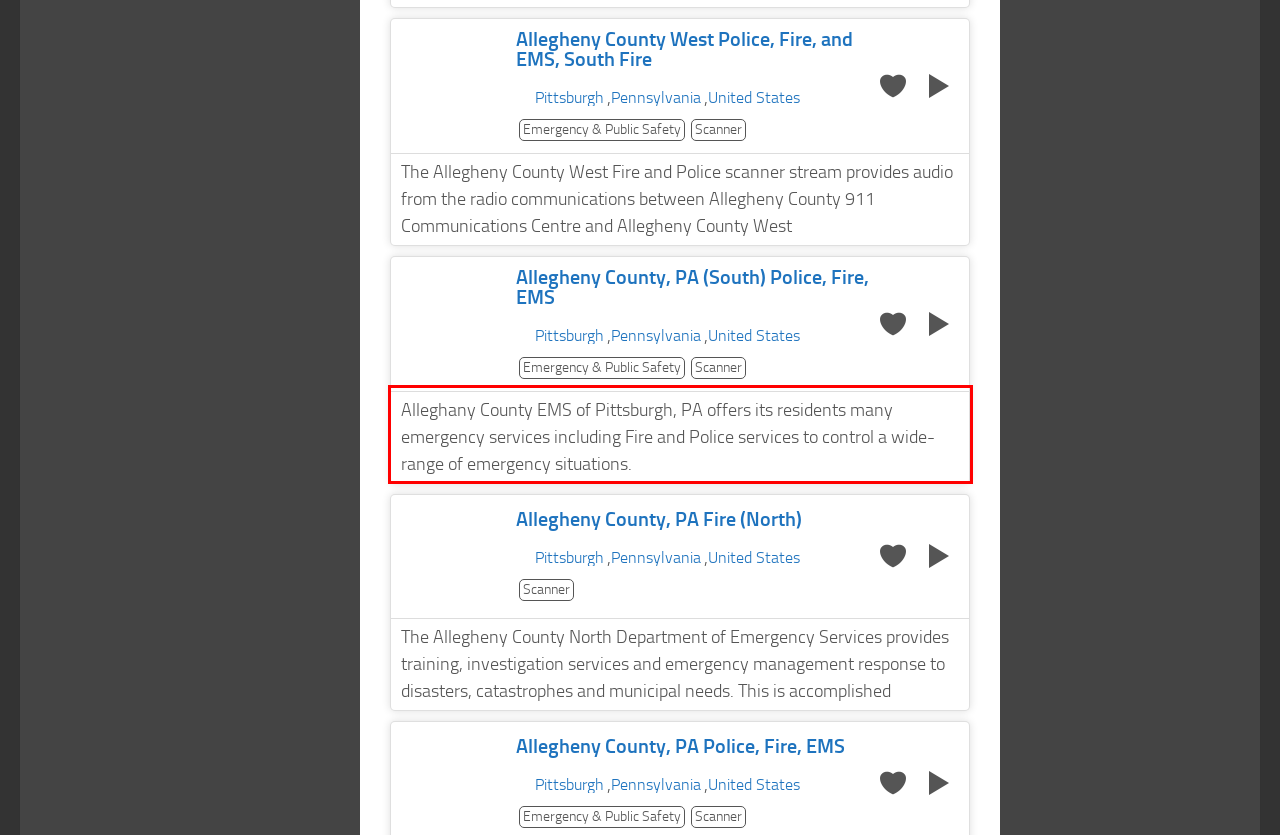Examine the screenshot of the webpage, locate the red bounding box, and perform OCR to extract the text contained within it.

Alleghany County EMS of Pittsburgh, PA offers its residents many emergency services including Fire and Police services to control a wide-range of emergency situations.